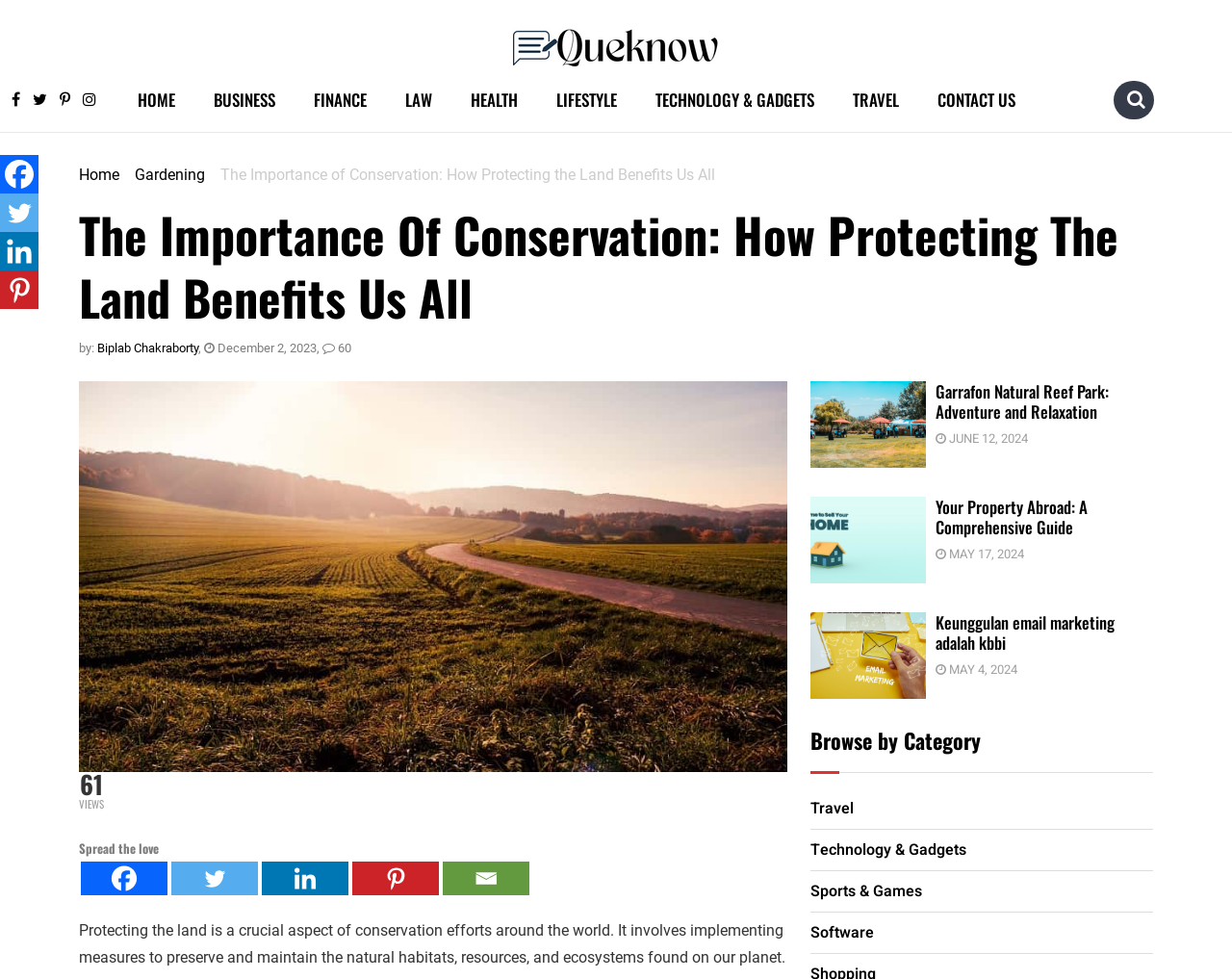Determine the bounding box coordinates for the area that needs to be clicked to fulfill this task: "Browse by Category". The coordinates must be given as four float numbers between 0 and 1, i.e., [left, top, right, bottom].

[0.658, 0.744, 0.936, 0.789]